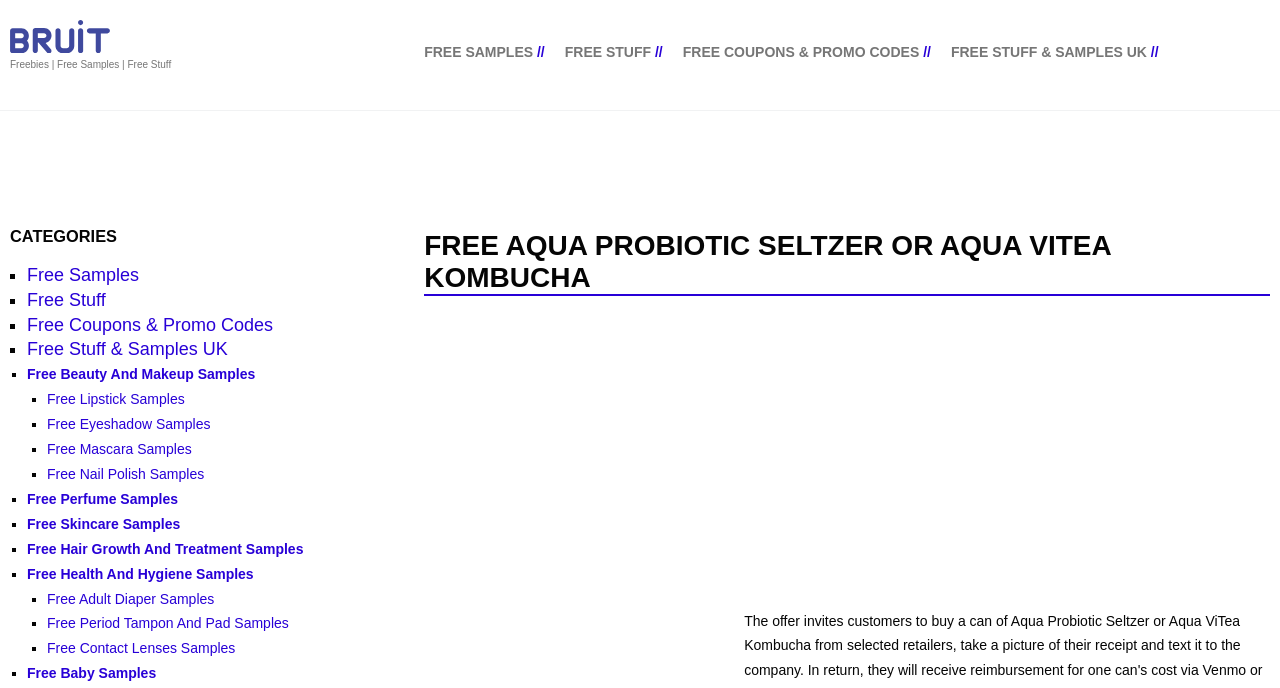Find the bounding box of the UI element described as: "Free Stuff & Samples UK". The bounding box coordinates should be given as four float values between 0 and 1, i.e., [left, top, right, bottom].

[0.743, 0.064, 0.896, 0.087]